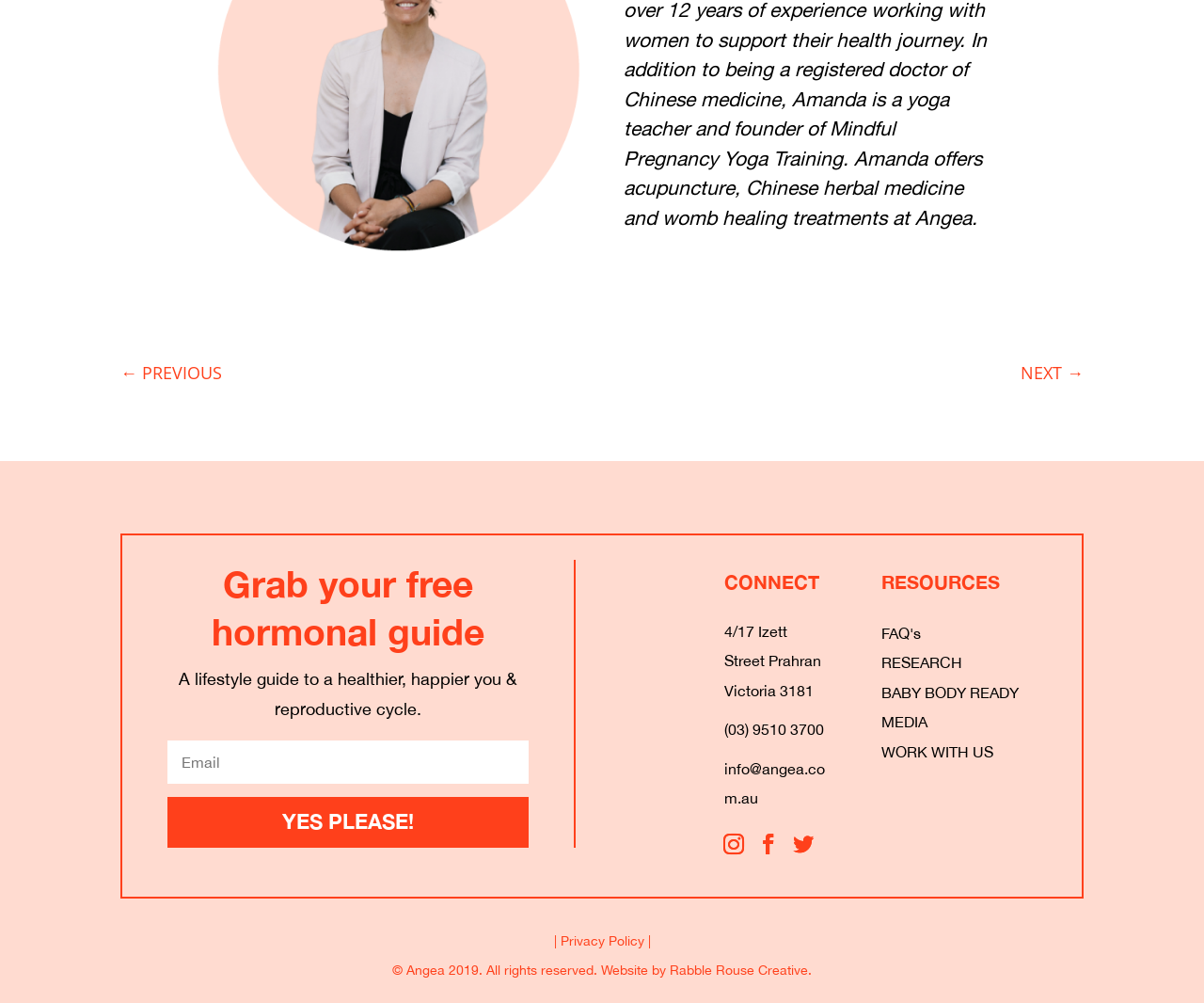What are the resources provided by Angea?
Using the visual information, reply with a single word or short phrase.

FAQ's, RESEARCH, etc.